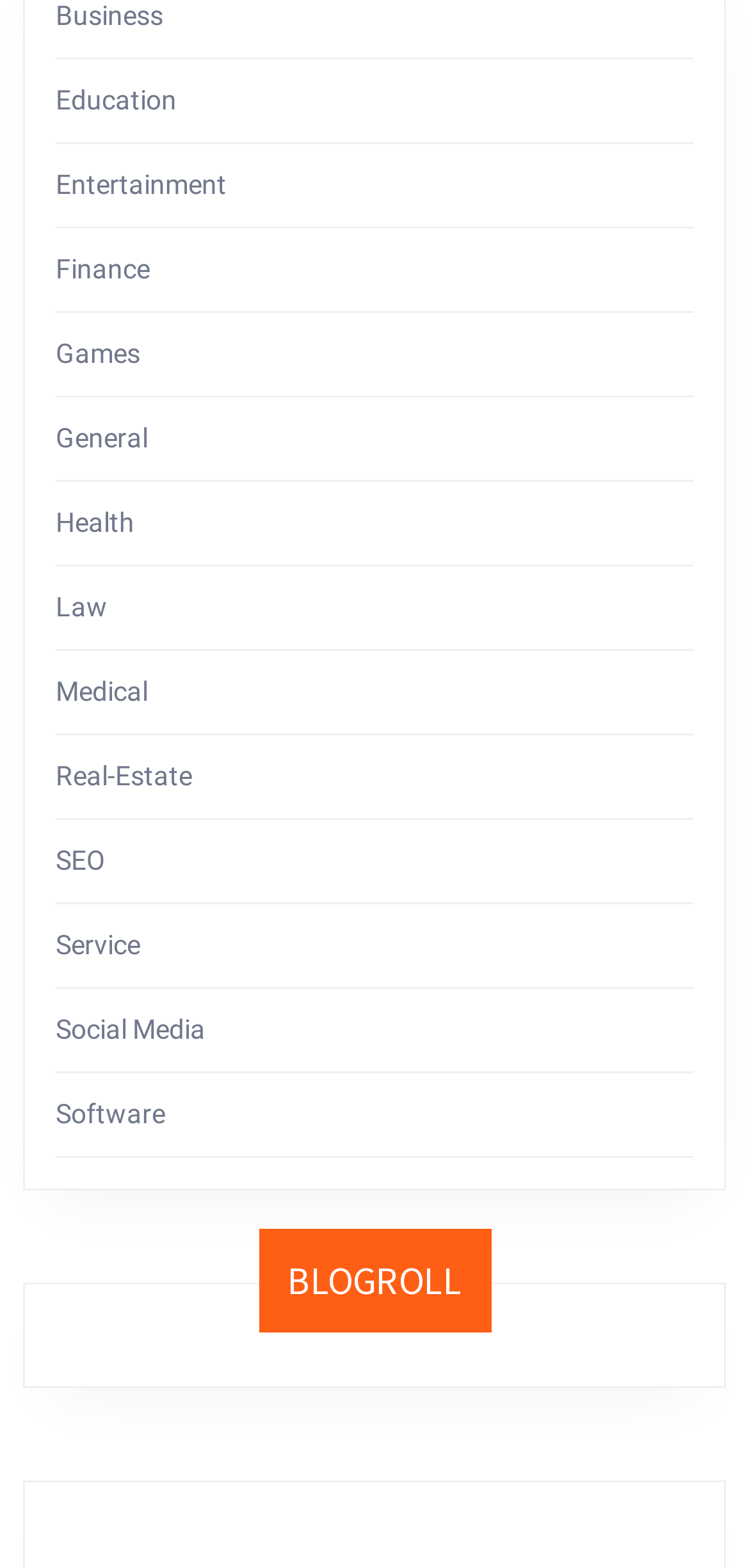What is the title of the section below the categories?
Look at the image and respond with a one-word or short phrase answer.

BLOGROLL